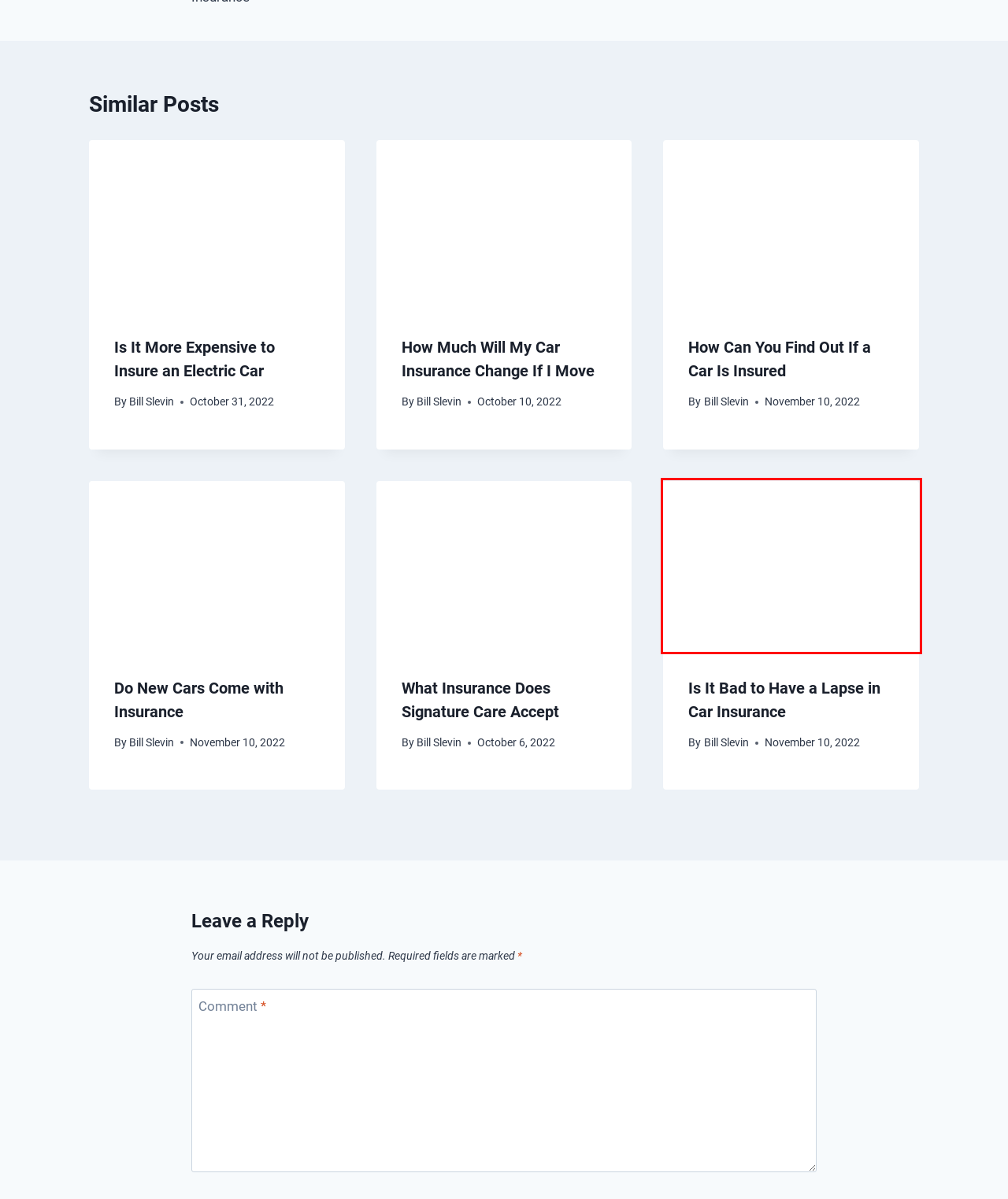Examine the screenshot of a webpage with a red bounding box around an element. Then, select the webpage description that best represents the new page after clicking the highlighted element. Here are the descriptions:
A. Do New Cars Come With Insurance -
B. Is It Bad To Have A Lapse In Car Insurance -
C. How Can You Find Out If A Car Is Insured -
D. About Us -
E. What Insurance Does Signature Care Accept -
F. How Much Will My Car Insurance Change If I Move -
G. Dashboard Archives -
H. Is It More Expensive To Insure An Electric Car -

B